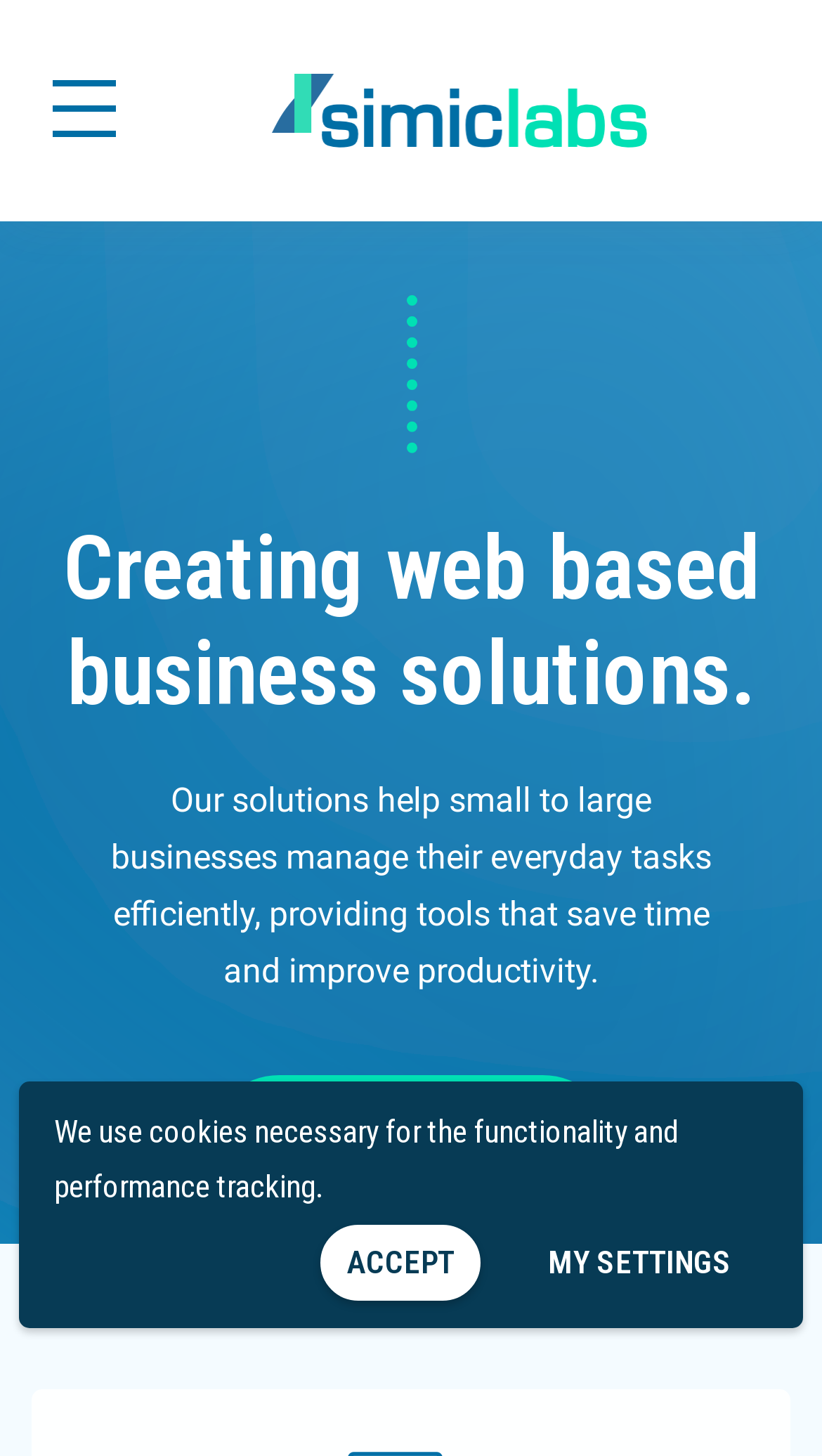Illustrate the webpage with a detailed description.

The webpage is about Simic Labs, a company that creates web-based business solutions to help businesses manage their tasks efficiently. At the top left of the page, there is a link to Simic Labs, accompanied by a small image of the company's logo. Below this, there is a heading that summarizes the company's mission, "Creating web-based business solutions." 

Underneath the heading, there is a paragraph of text that elaborates on the company's solutions, explaining how they help businesses of all sizes manage their everyday tasks efficiently, providing tools that save time and improve productivity. 

To the right of this paragraph, there is a "FIND OUT MORE" link, which likely leads to more information about the company's solutions. 

At the bottom of the page, there is a notification about the use of cookies, which is necessary for the functionality and performance tracking of the website. 

On the bottom right, there are two buttons: "MY SETTINGS" and "ACCEPT". The "MY SETTINGS" button has a dropdown menu, but it is not expanded by default.